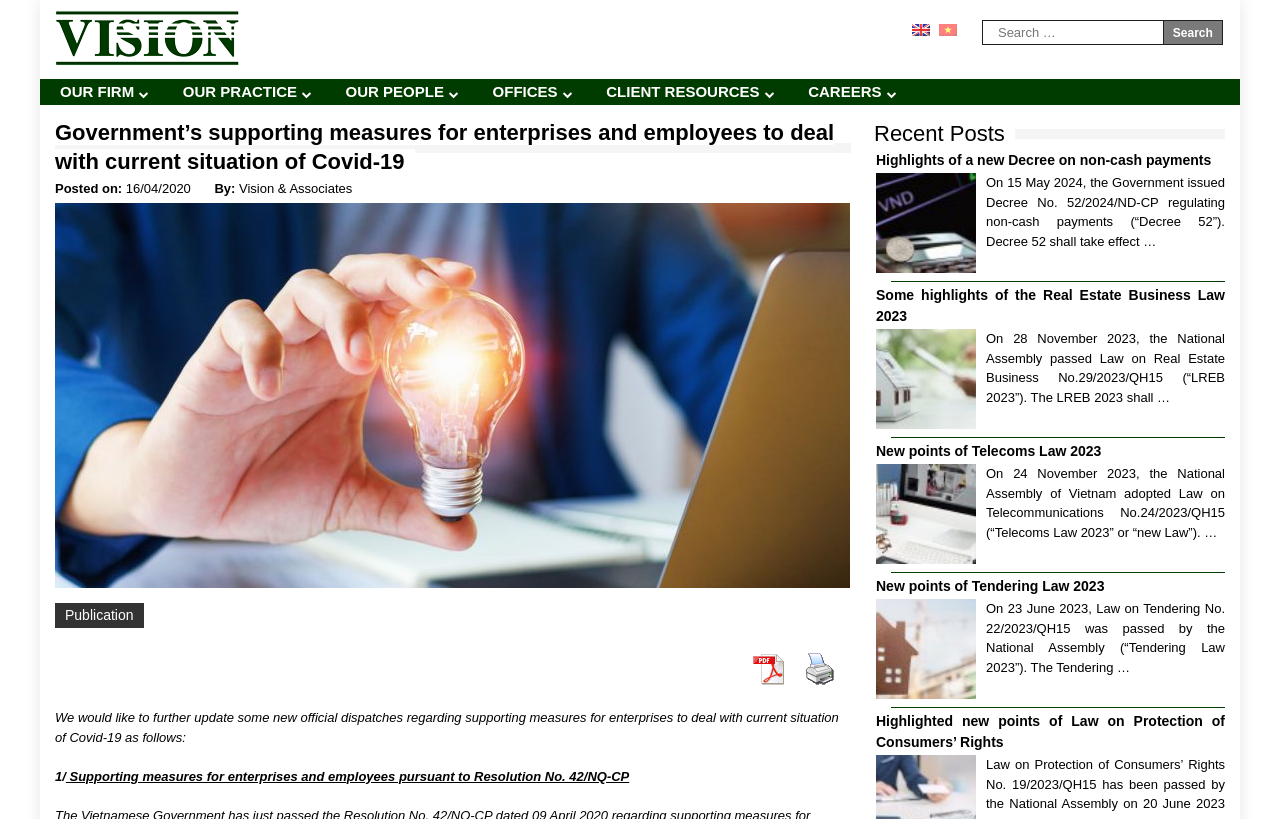Please extract the webpage's main title and generate its text content.

Vision & Associates